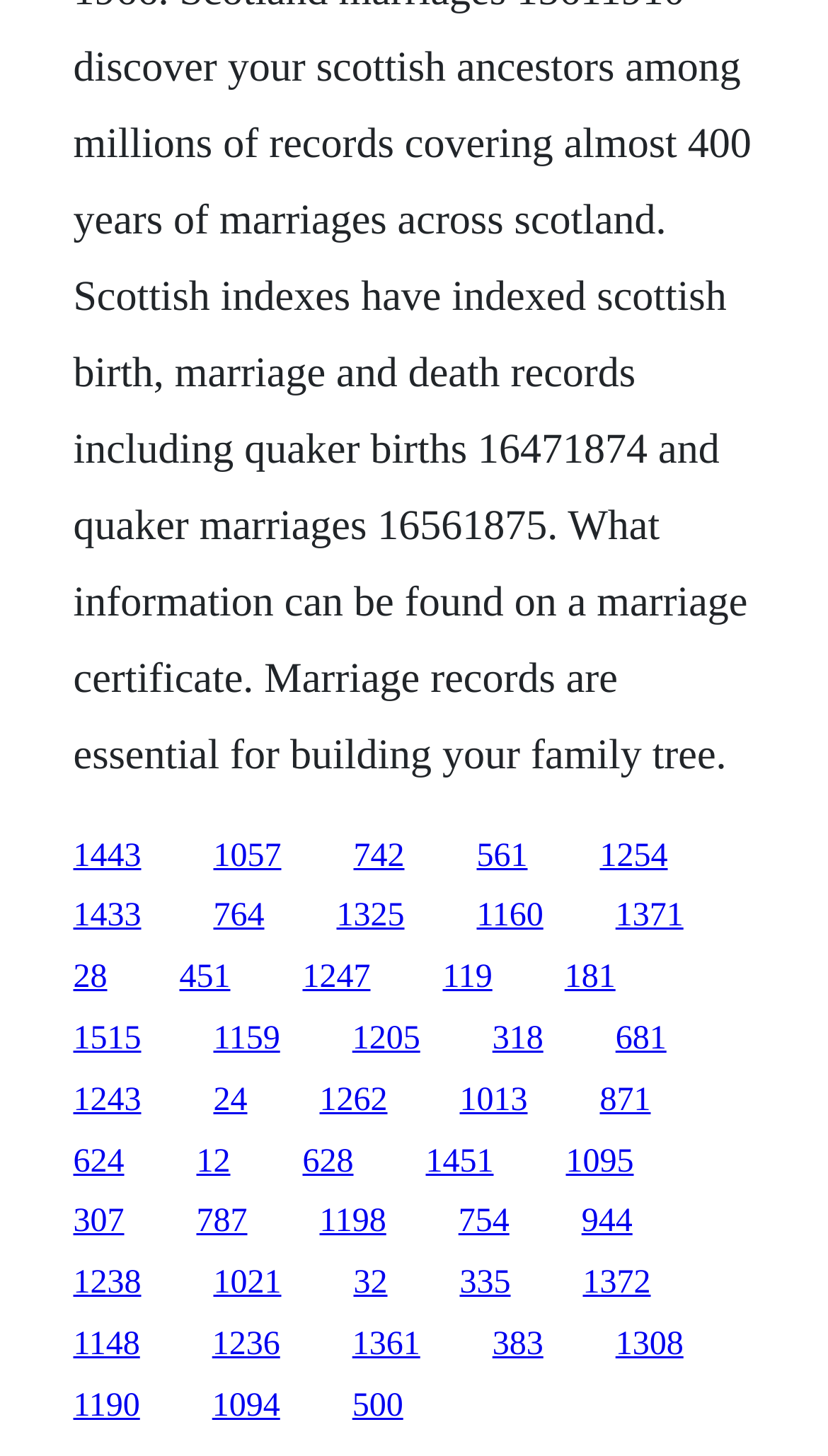Provide a one-word or short-phrase answer to the question:
How many links are there in the first row?

5